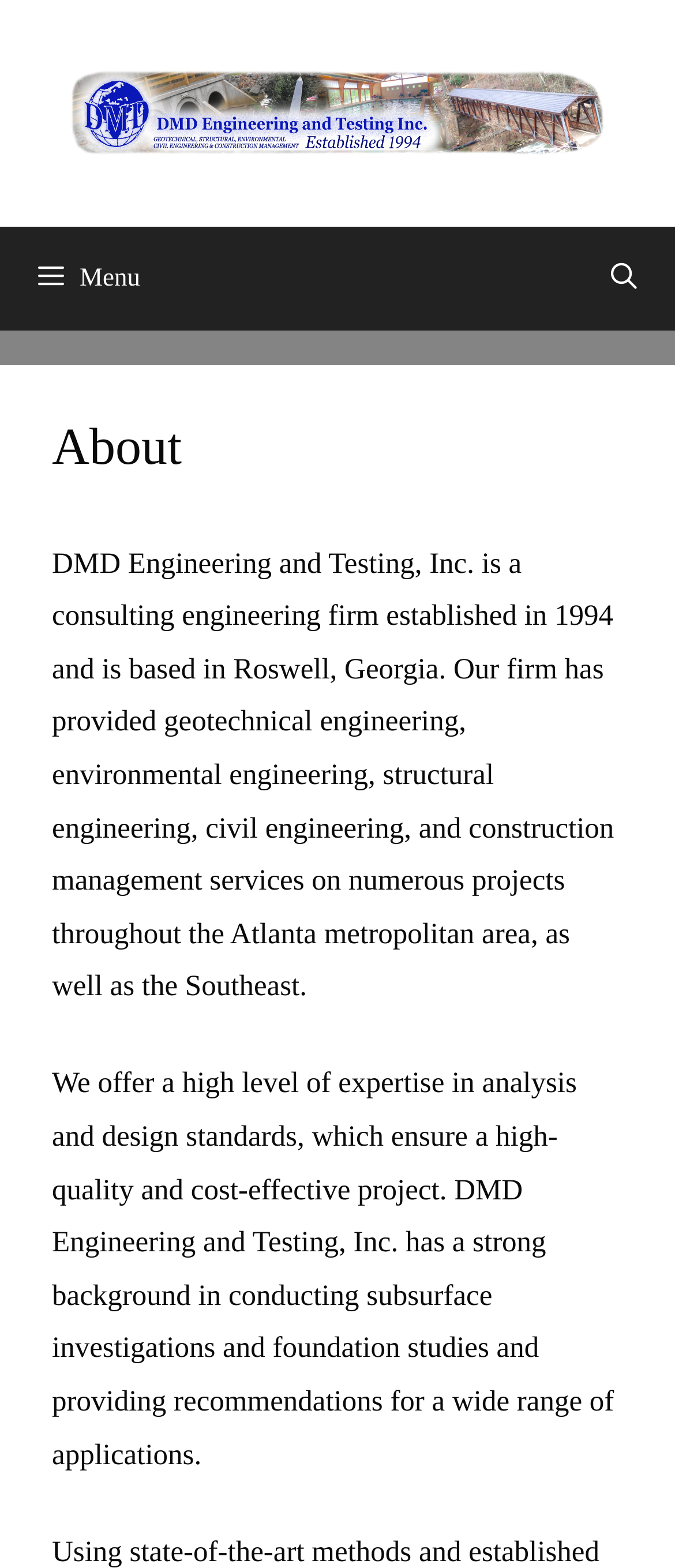Use one word or a short phrase to answer the question provided: 
What type of firm is DMD Engineering and Testing?

Consulting engineering firm